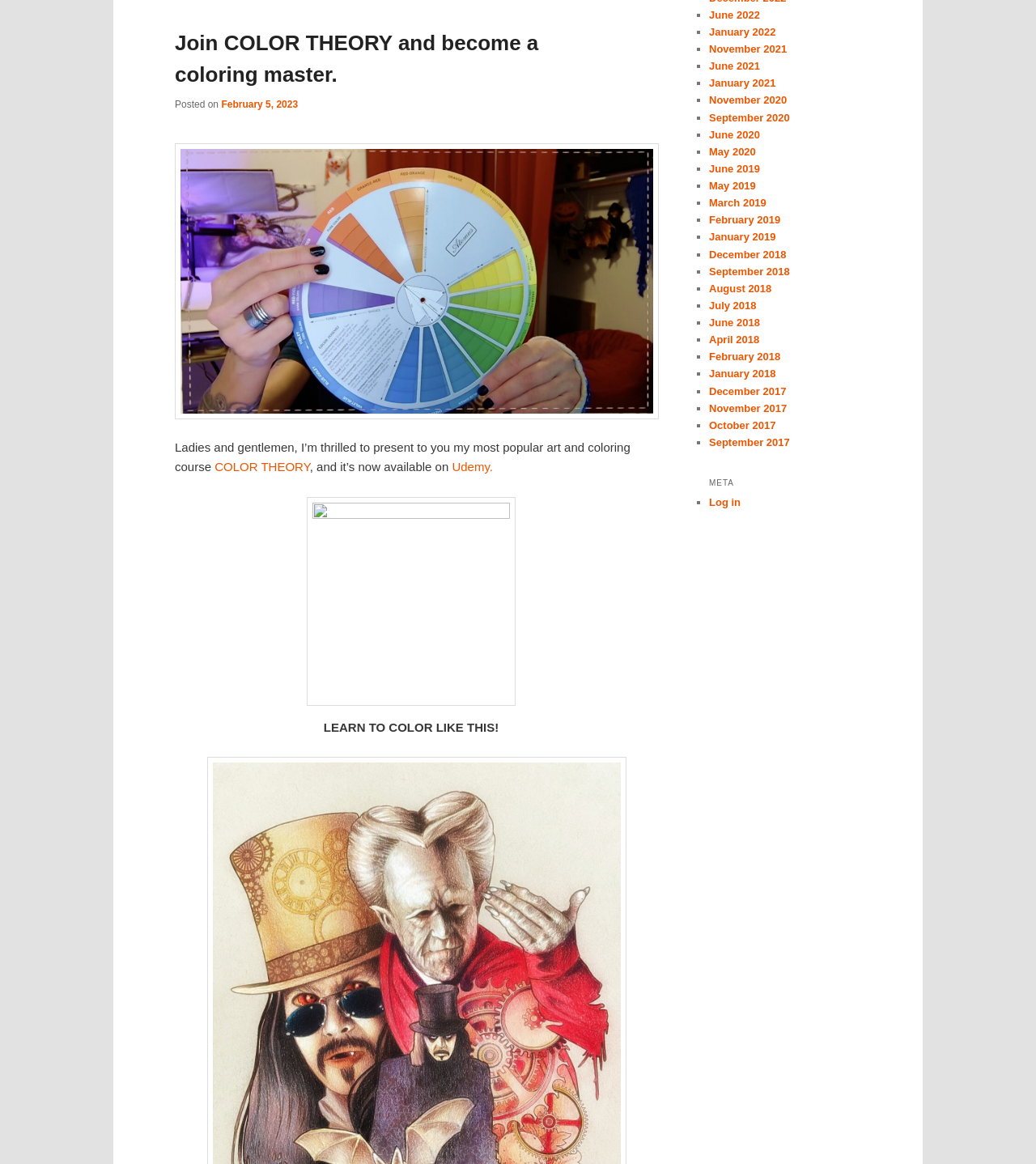Please determine the bounding box of the UI element that matches this description: Udemy.. The coordinates should be given as (top-left x, top-left y, bottom-right x, bottom-right y), with all values between 0 and 1.

[0.436, 0.395, 0.476, 0.407]